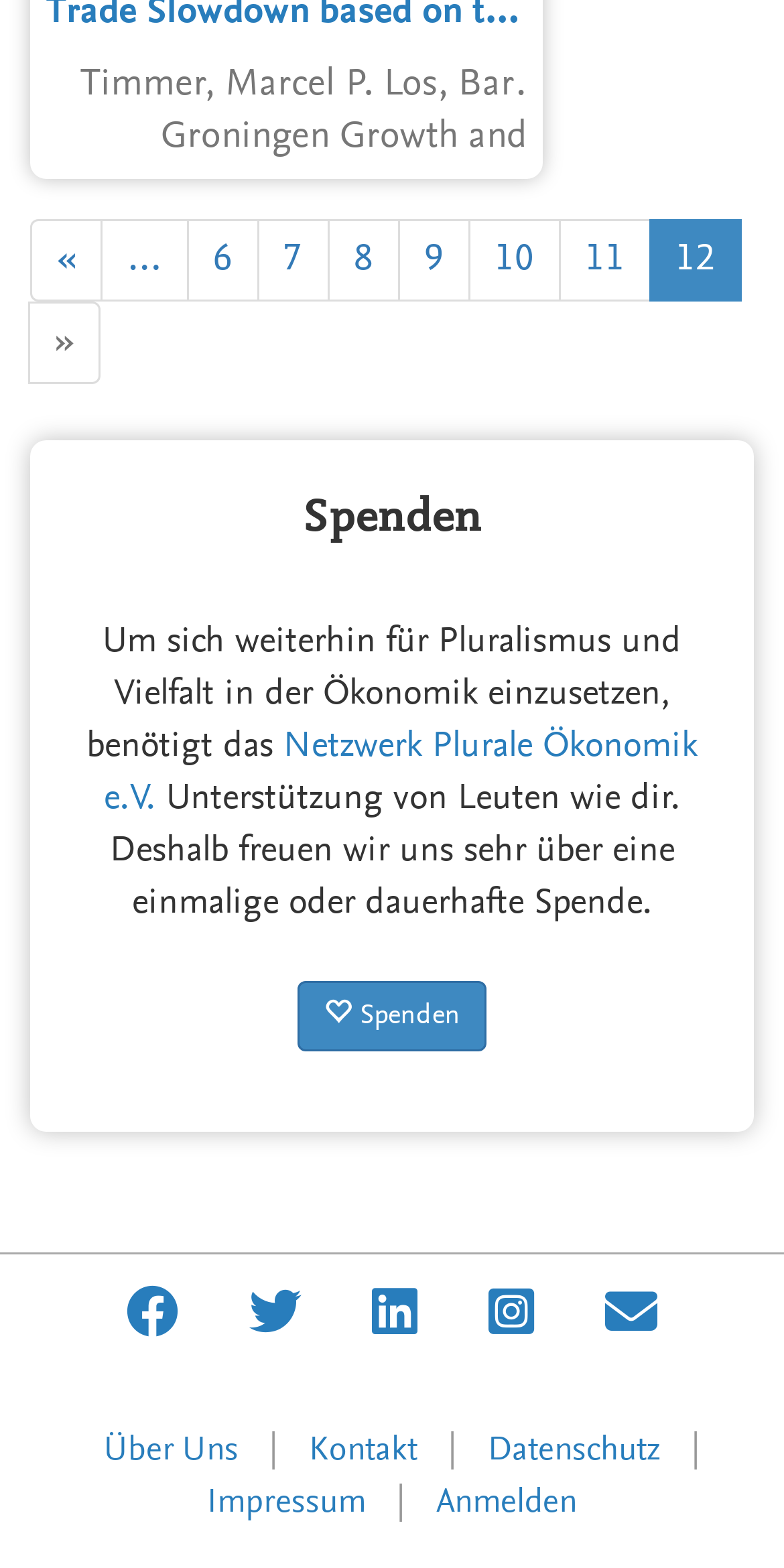Using the provided element description: "9", determine the bounding box coordinates of the corresponding UI element in the screenshot.

[0.508, 0.14, 0.6, 0.192]